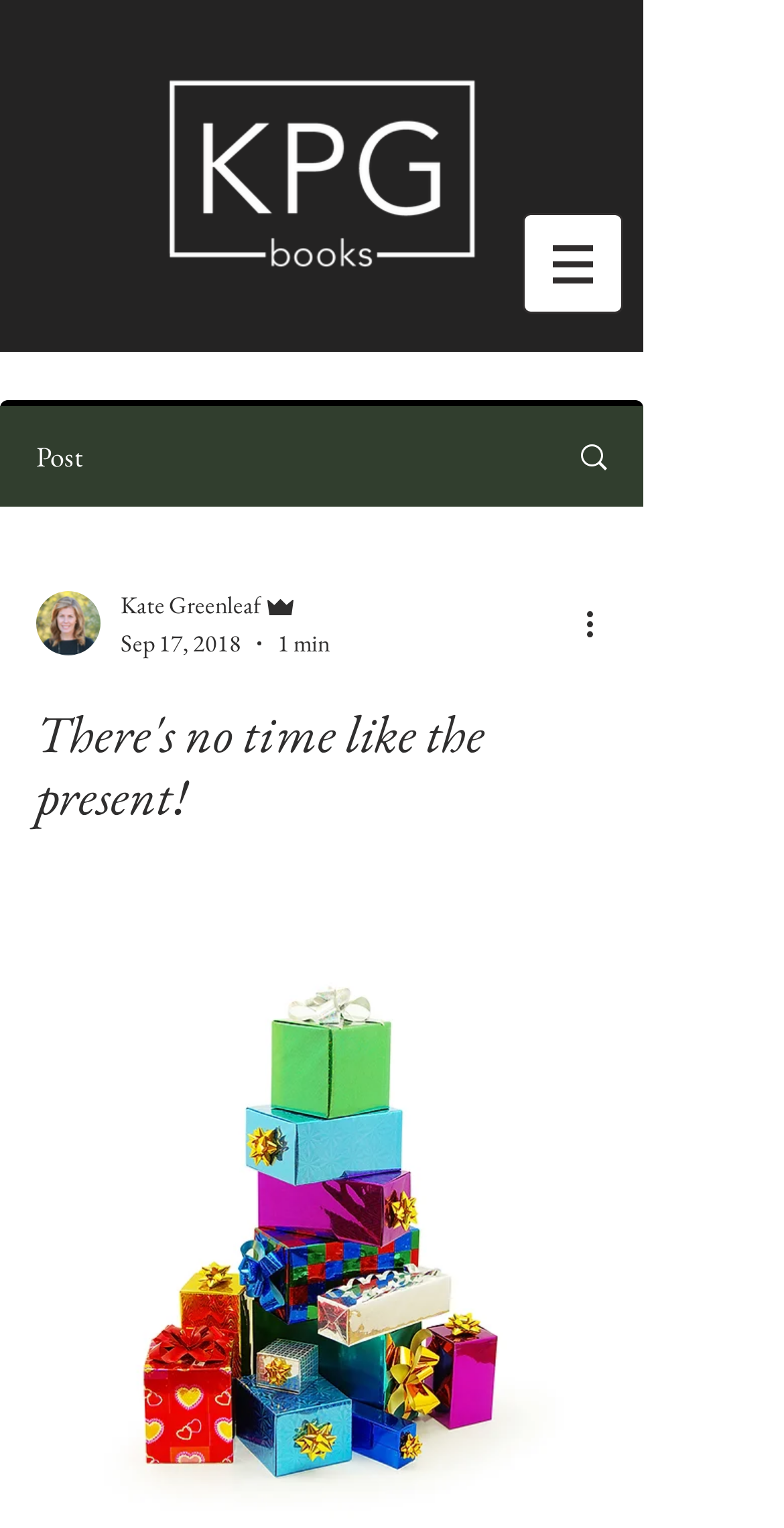Provide a comprehensive caption for the webpage.

The webpage appears to be a blog post or article page. At the top, there is a navigation menu labeled "Site" on the right side, accompanied by a button with a popup menu. Below the navigation menu, there is a logo image of "KPG Books" on the left side, taking up about half of the screen width.

On the left side, there is a section with a "Post" label, followed by an image of a writer. Below the writer's image, there is a section with the writer's name, "Kate Greenleaf", and their role, "Admin", along with a small icon. The date "Sep 17, 2018" and a reading time of "1 min" are also displayed in this section.

The main content of the page is a heading that reads "There's no time like the present!", which takes up most of the screen width. Below the heading, there is a large block of content, but its details are not specified in the accessibility tree.

On the right side, there is a link with an image, and below it, there is a button labeled "More actions" with an accompanying icon. At the very bottom of the page, there is a button that spans almost the entire screen width, but its purpose is not specified.

Overall, the webpage has a mix of navigation, branding, author information, and main content, with a focus on the heading and the block of content below it.